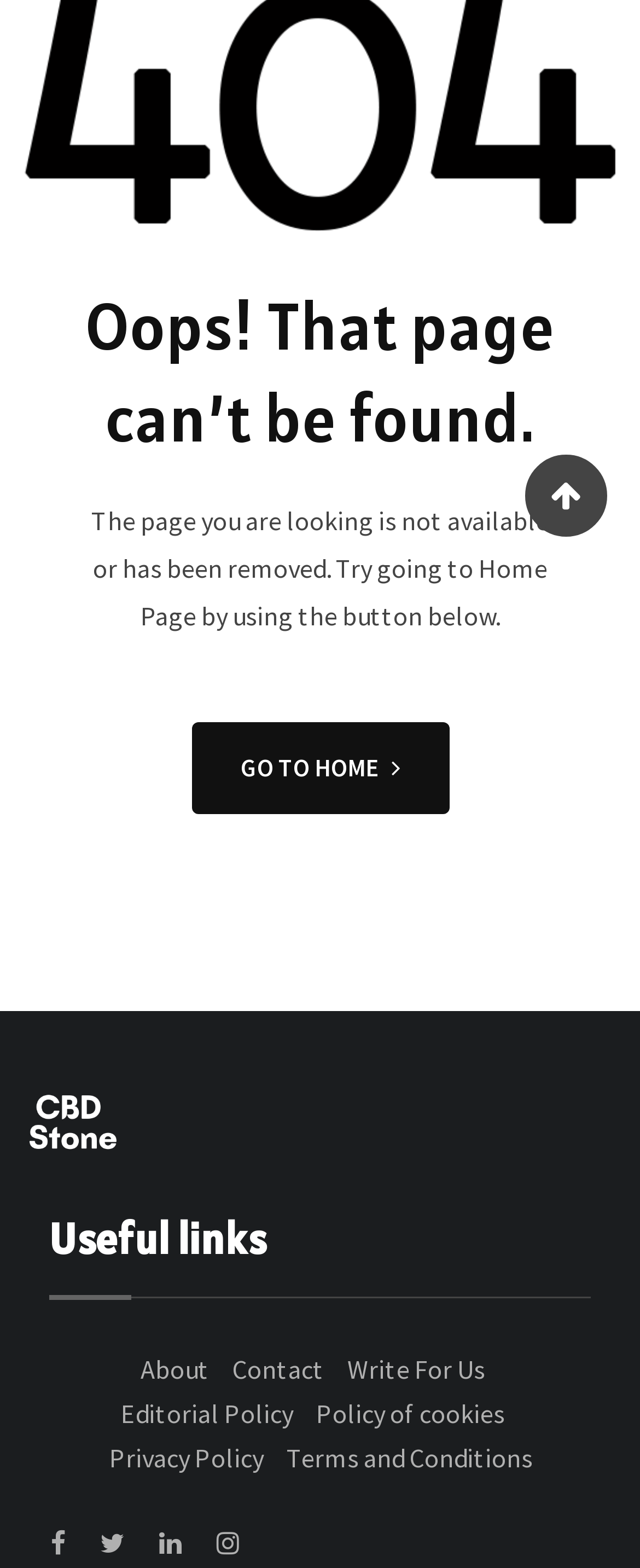Given the description About, predict the bounding box coordinates of the UI element. Ensure the coordinates are in the format (top-left x, top-left y, bottom-right x, bottom-right y) and all values are between 0 and 1.

[0.219, 0.862, 0.327, 0.883]